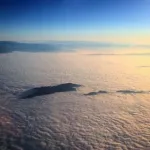What time of day is depicted in the image?
Analyze the image and deliver a detailed answer to the question.

The soft hues of the image suggest that it is either sunrise or sunset, as the light is soft and warm, creating a serene and ethereal atmosphere.